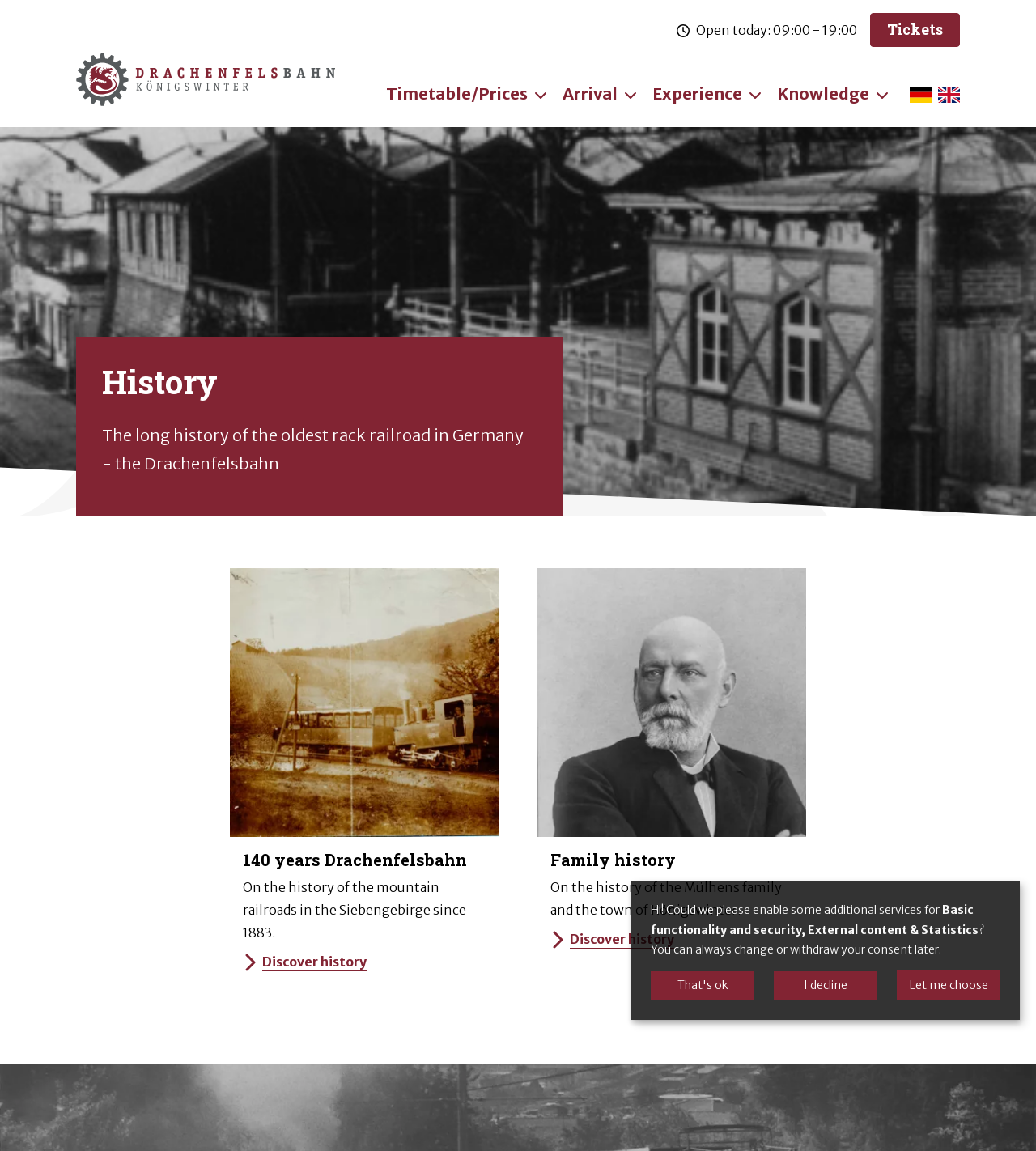Answer this question using a single word or a brief phrase:
What is the name of the mountain railroad mentioned on the webpage?

Drachenfelsbahn